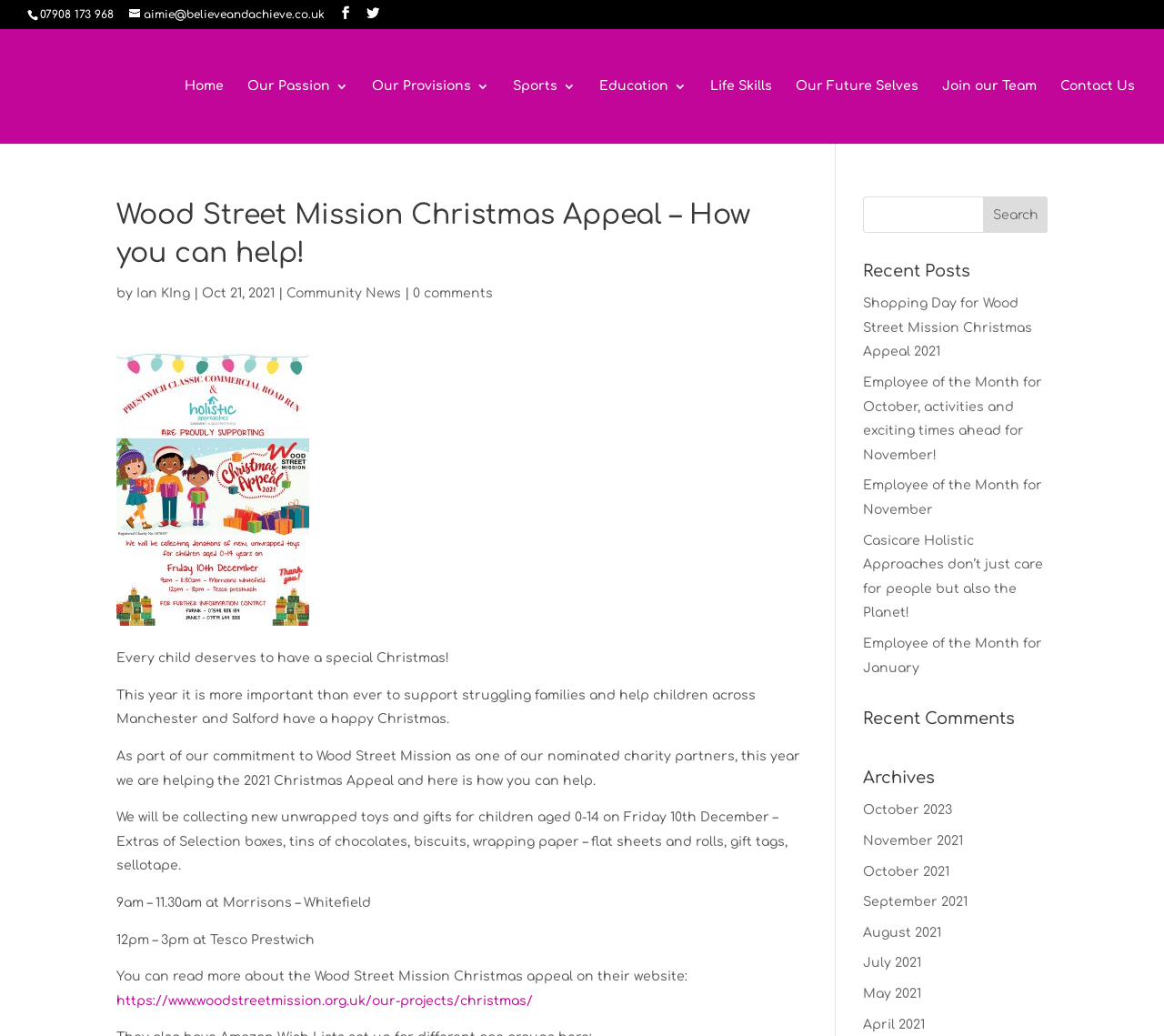Determine the coordinates of the bounding box for the clickable area needed to execute this instruction: "View the 'Recent Posts'".

[0.741, 0.251, 0.9, 0.282]